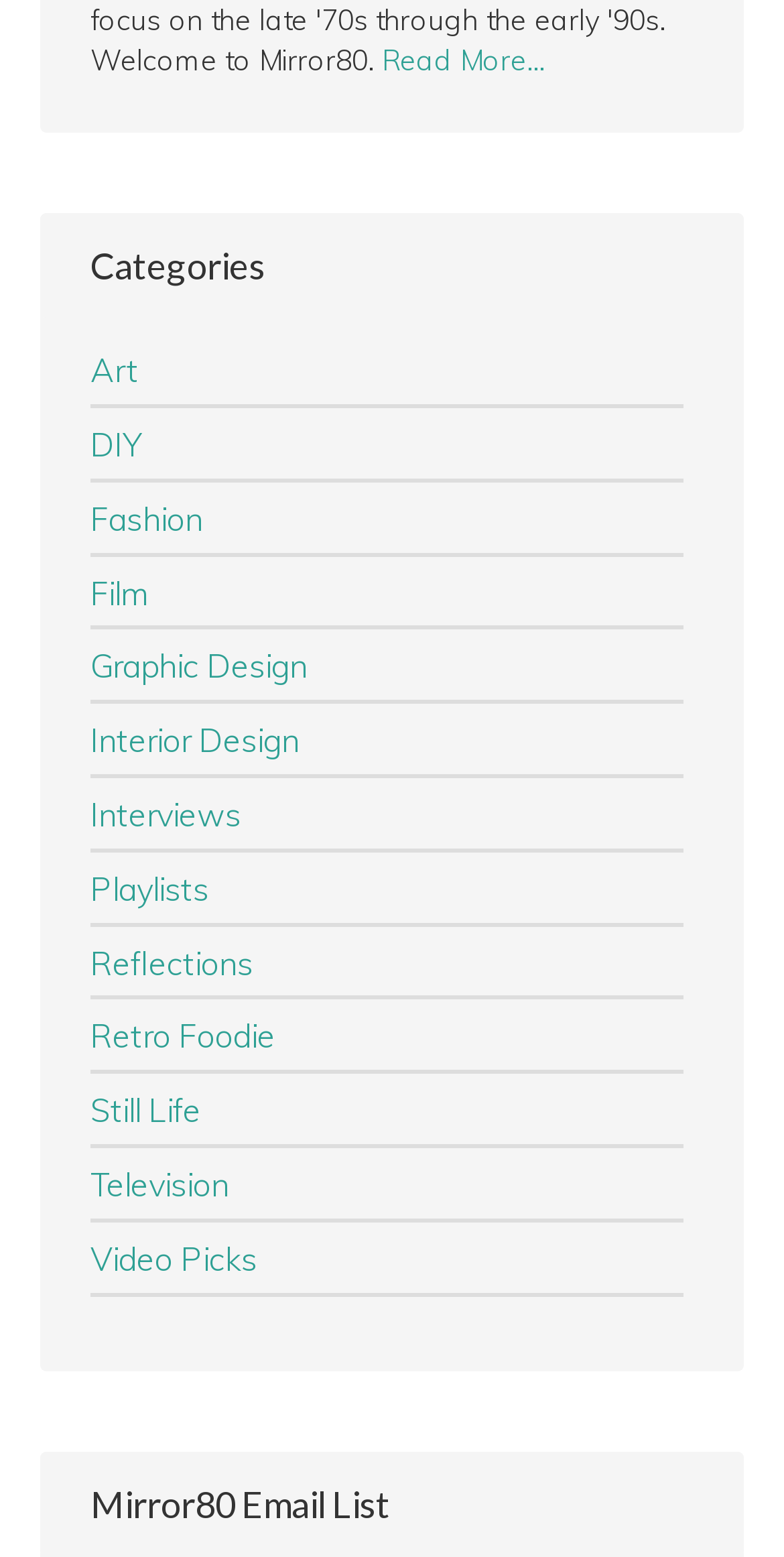Provide the bounding box coordinates of the HTML element described as: "Read More…". The bounding box coordinates should be four float numbers between 0 and 1, i.e., [left, top, right, bottom].

[0.487, 0.027, 0.695, 0.05]